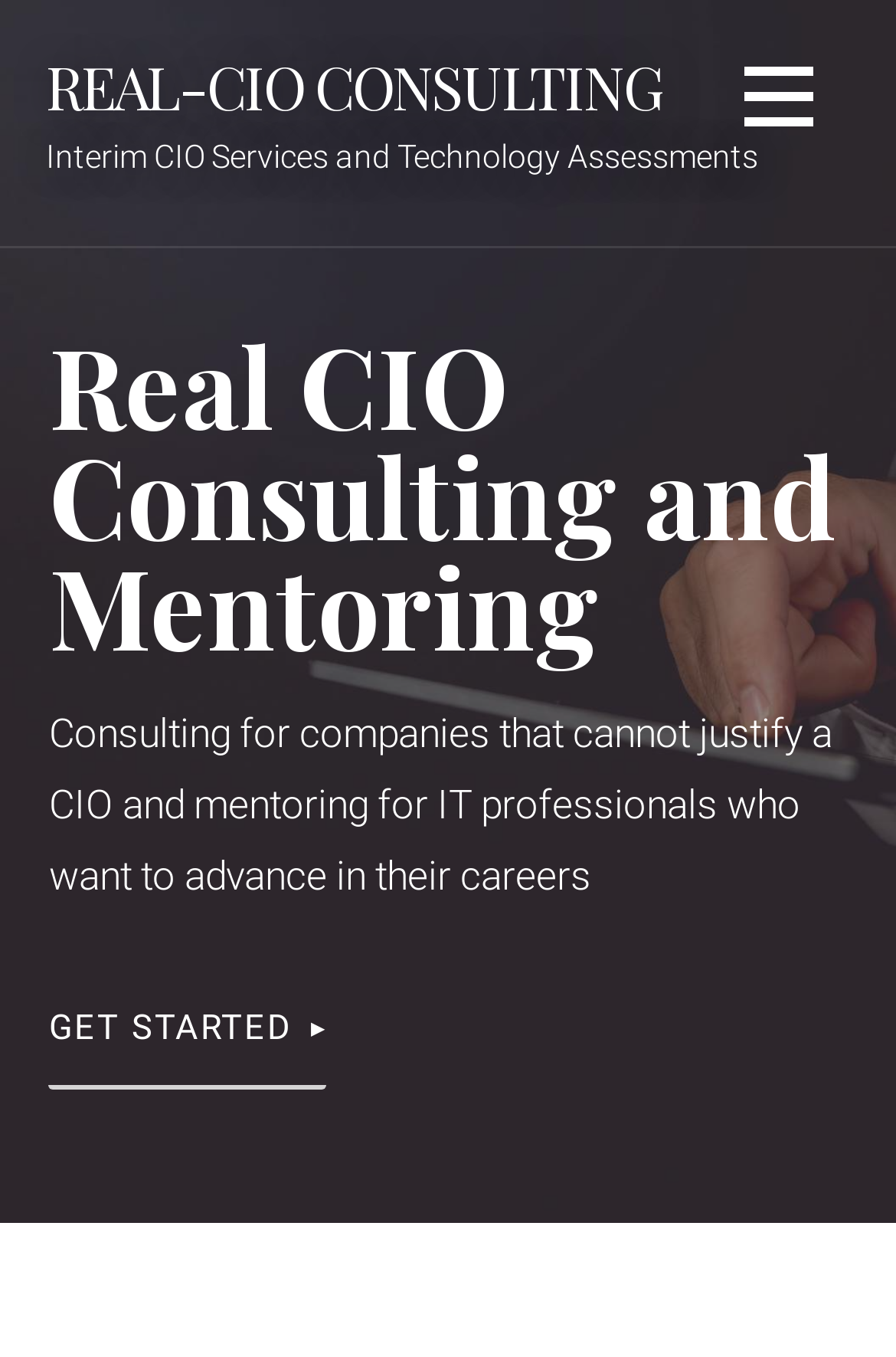Produce an elaborate caption capturing the essence of the webpage.

The webpage is about Real-CIO Consulting, which offers interim CIO services and technology assessments. At the top of the page, there is a prominent heading "REAL-CIO CONSULTING" with a link to the same text, taking up most of the top section. Below this, there is a static text "Interim CIO Services and Technology Assessments" that provides a brief description of the company's services.

In the middle section of the page, there is a complementary section that contains a heading "Real CIO Consulting and Mentoring" and a paragraph of text that summarizes the company's consulting services for companies without a full-time CIO and mentoring for IT professionals. This section takes up most of the middle area of the page.

To the right of the paragraph, there is a "GET STARTED" link with an arrow icon, which is likely a call-to-action button. Overall, the page has a simple and clean layout, with a clear focus on the company's services and a prominent call-to-action.